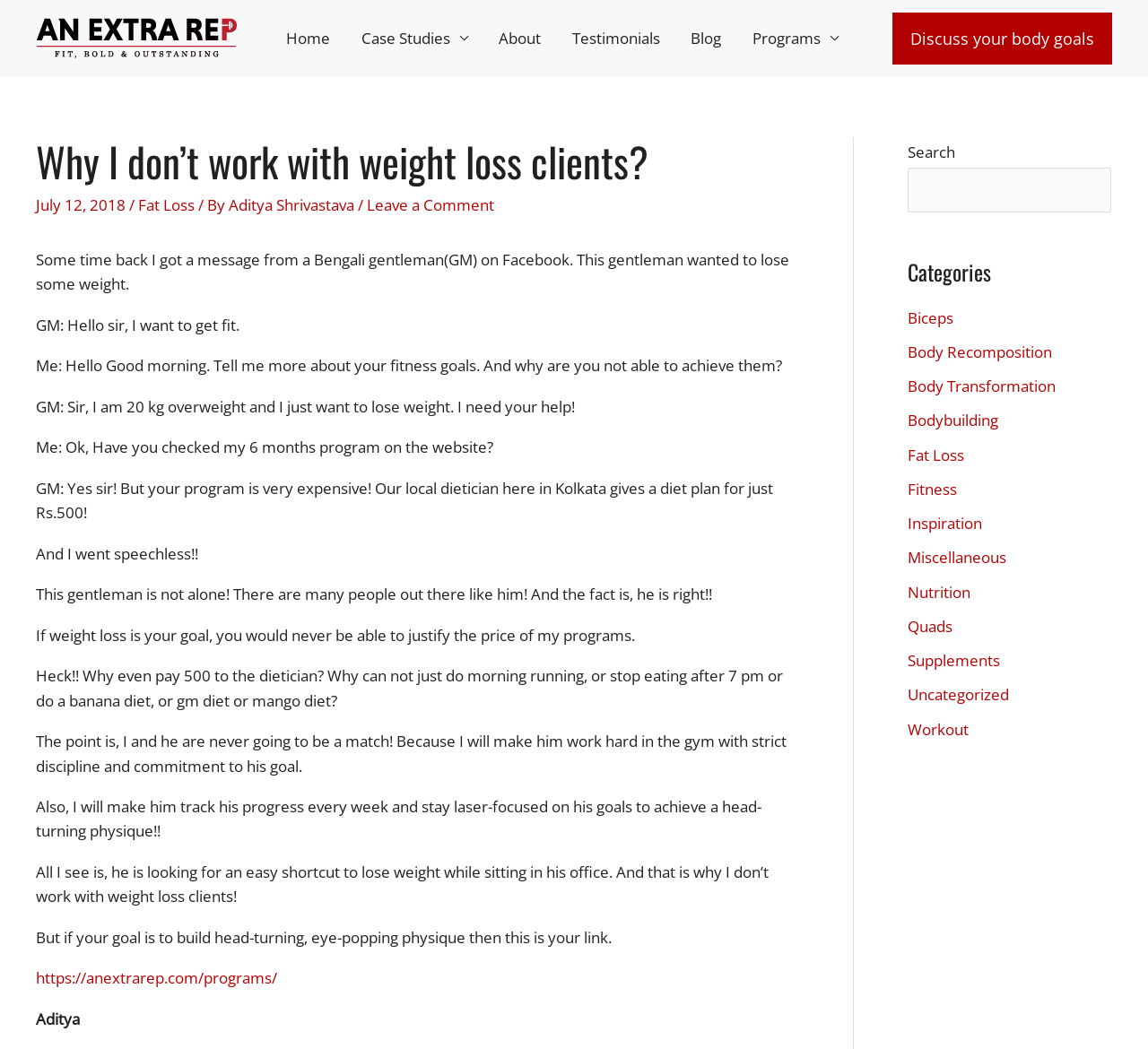What is the price of the diet plan offered by the local dietician in Kolkata?
Look at the screenshot and respond with one word or a short phrase.

Rs. 500